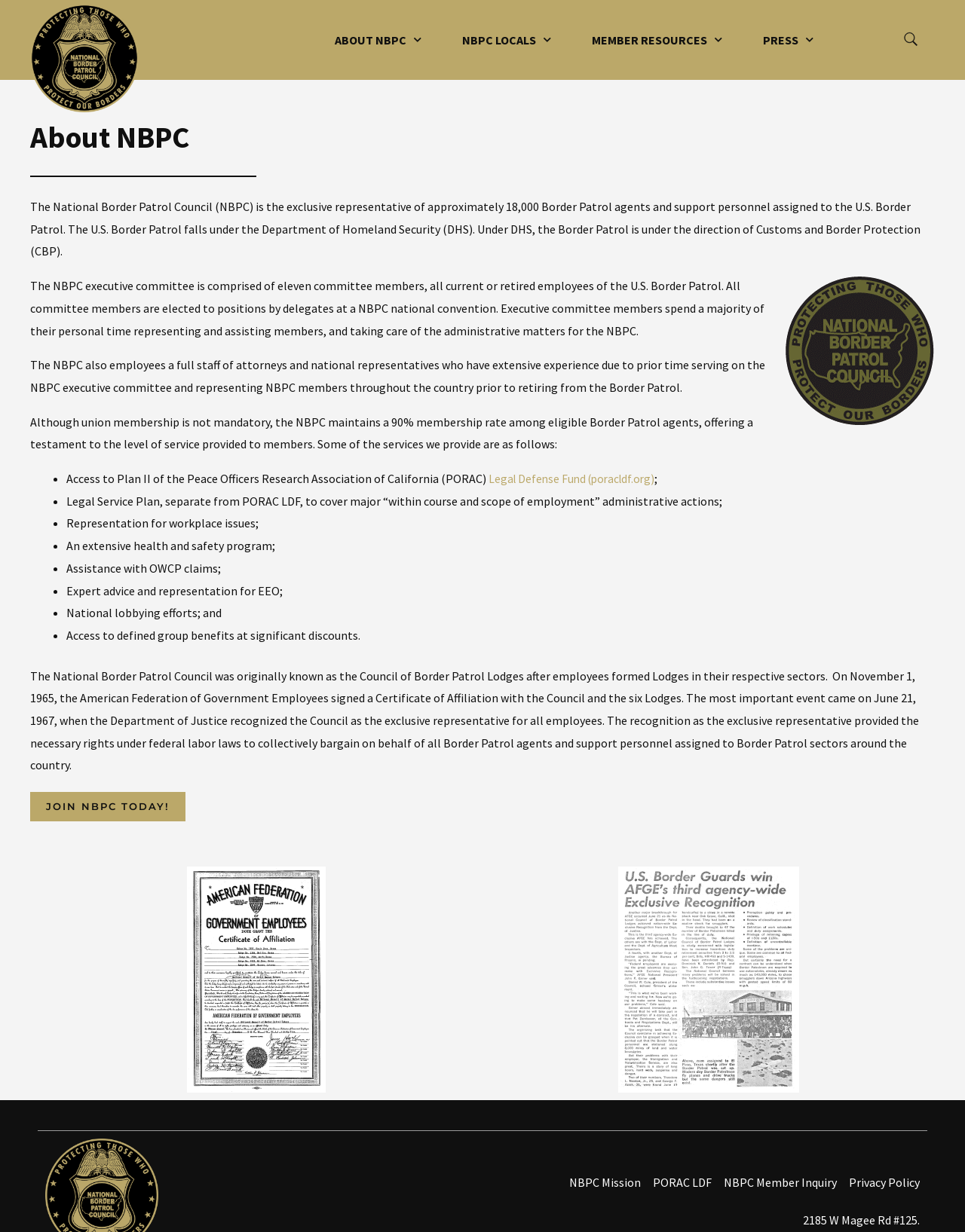Find the bounding box coordinates for the area that should be clicked to accomplish the instruction: "View NBPC locals".

[0.458, 0.018, 0.592, 0.046]